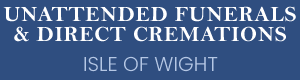Provide a thorough description of the image presented.

The image features a text banner that prominently displays the words "UNATTENDED FUNERALS & DIRECT CREMATIONS" in a bold, uppercase font, emphasizing the services offered. Below this, in a lighter font, the phrase "ISLE OF WIGHT" is included, indicating the geographical focus of these funeral services. The background is a deep blue, providing a serene and respectful tone appropriate for the topic of funerals. This image is related to the discussion of funeral options and costs provided by H.V. Taylor & Son Ltd Funeral Directors.